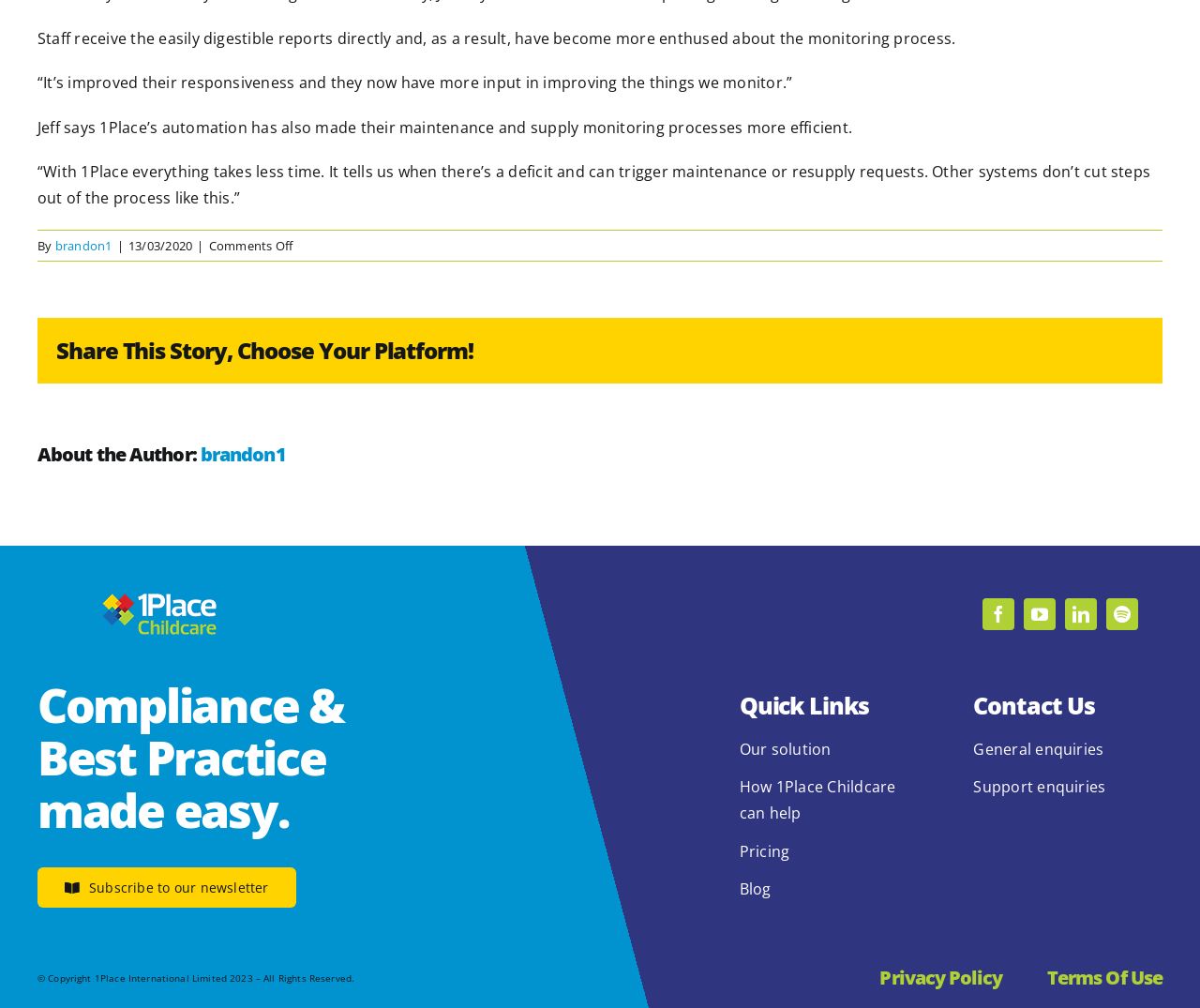Bounding box coordinates are given in the format (top-left x, top-left y, bottom-right x, bottom-right y). All values should be floating point numbers between 0 and 1. Provide the bounding box coordinate for the UI element described as: Pricing

[0.616, 0.832, 0.774, 0.861]